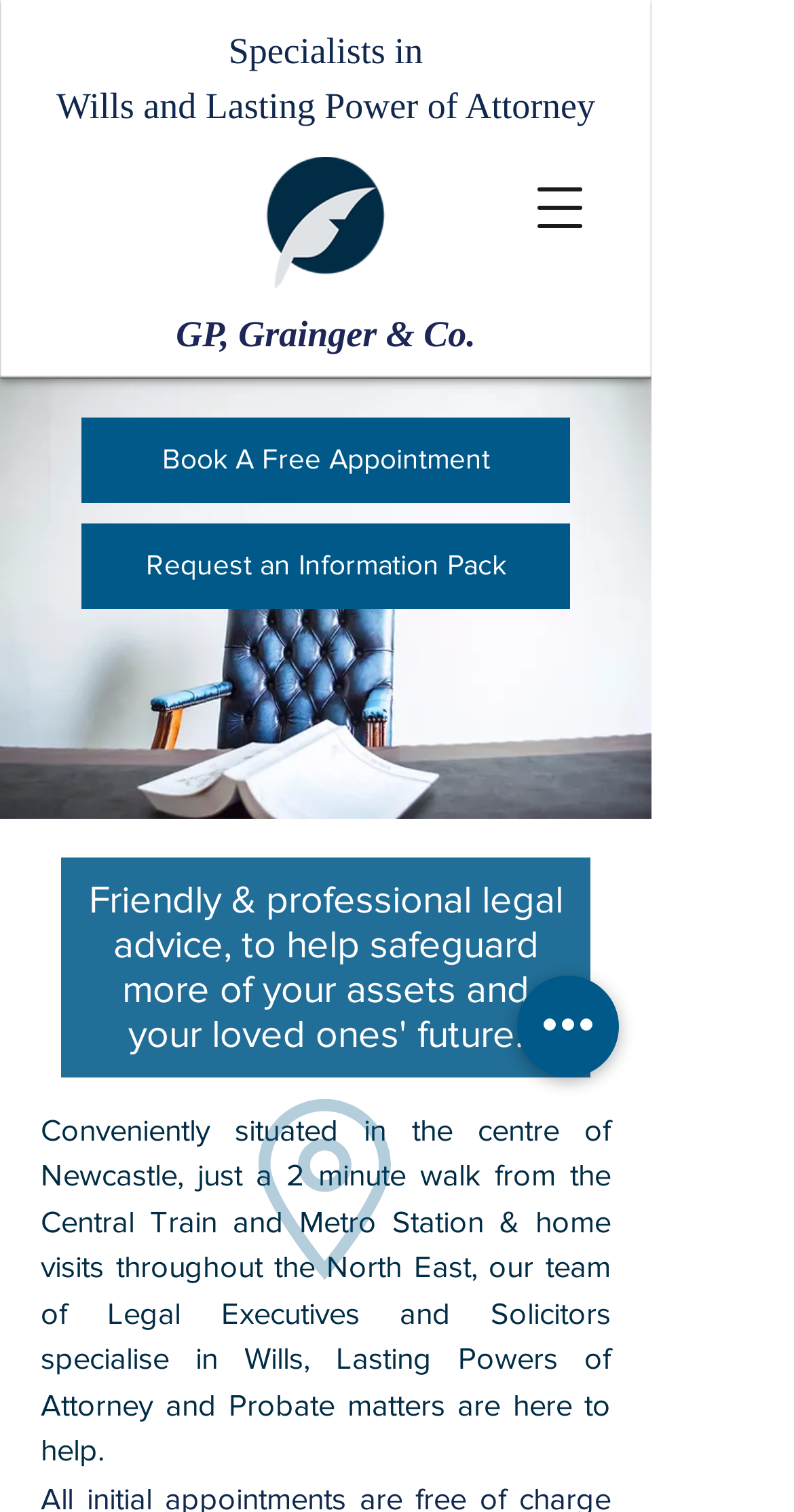What can I do with the 'Book A Free Appointment' link?
Kindly give a detailed and elaborate answer to the question.

The 'Book A Free Appointment' link is likely to allow users to schedule a free appointment with GP Grainger & Co, possibly to discuss their Will writing, power of attorney, or probate needs.